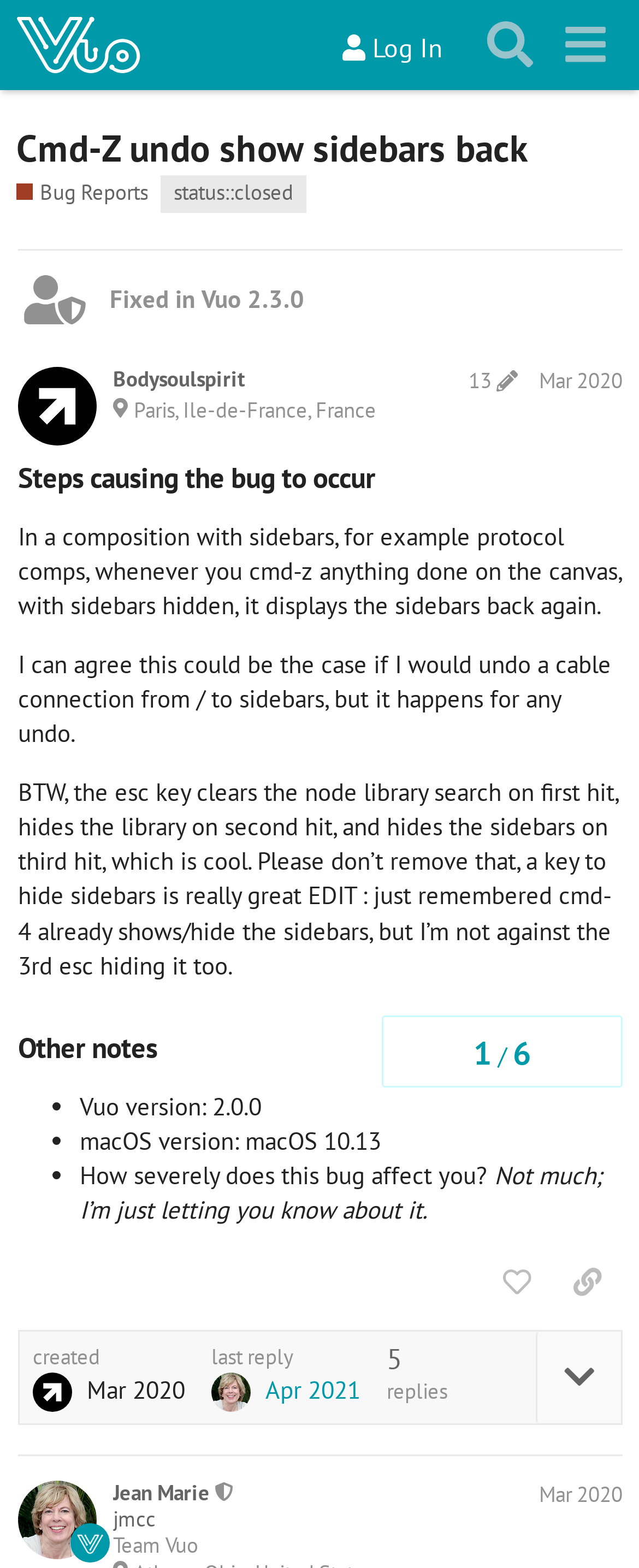Generate a thorough explanation of the webpage's elements.

This webpage is a bug report on the Vuo Community forum. At the top, there is a header section with a logo and navigation links, including "Log In", "Search", and a menu button. Below the header, there is a heading that reads "Cmd-Z undo show sidebars back - Bug Reports - Vuo Community".

The main content of the page is a post by a user named Bodysoulspirit, which describes a bug that occurs when using the cmd-z shortcut to undo actions on the canvas while sidebars are hidden. The post includes several paragraphs of text explaining the issue and providing additional context.

To the right of the post, there is a navigation section that shows the topic progress, with headings and links to different parts of the conversation. Below the post, there are several replies from other users, including a moderator named Jean Marie.

Throughout the page, there are various buttons and links, including "like this post", "copy a link to this post to clipboard", and "reply". There are also several images, including a logo for the Vuo Community and icons for the navigation links. The page also displays information about the post, such as the date and time it was created, and the number of replies.